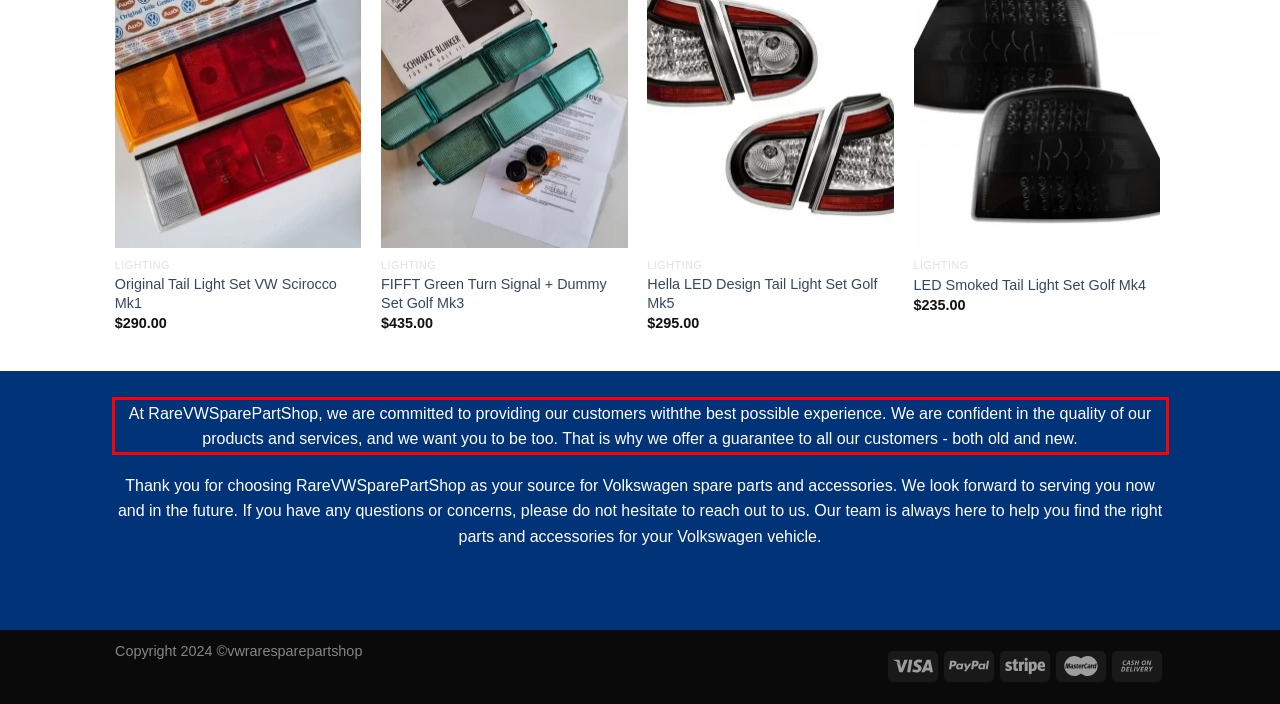Given a screenshot of a webpage, identify the red bounding box and perform OCR to recognize the text within that box.

At RareVWSparePartShop, we are committed to providing our customers withthe best possible experience. We are confident in the quality of our products and services, and we want you to be too. That is why we offer a guarantee to all our customers - both old and new.